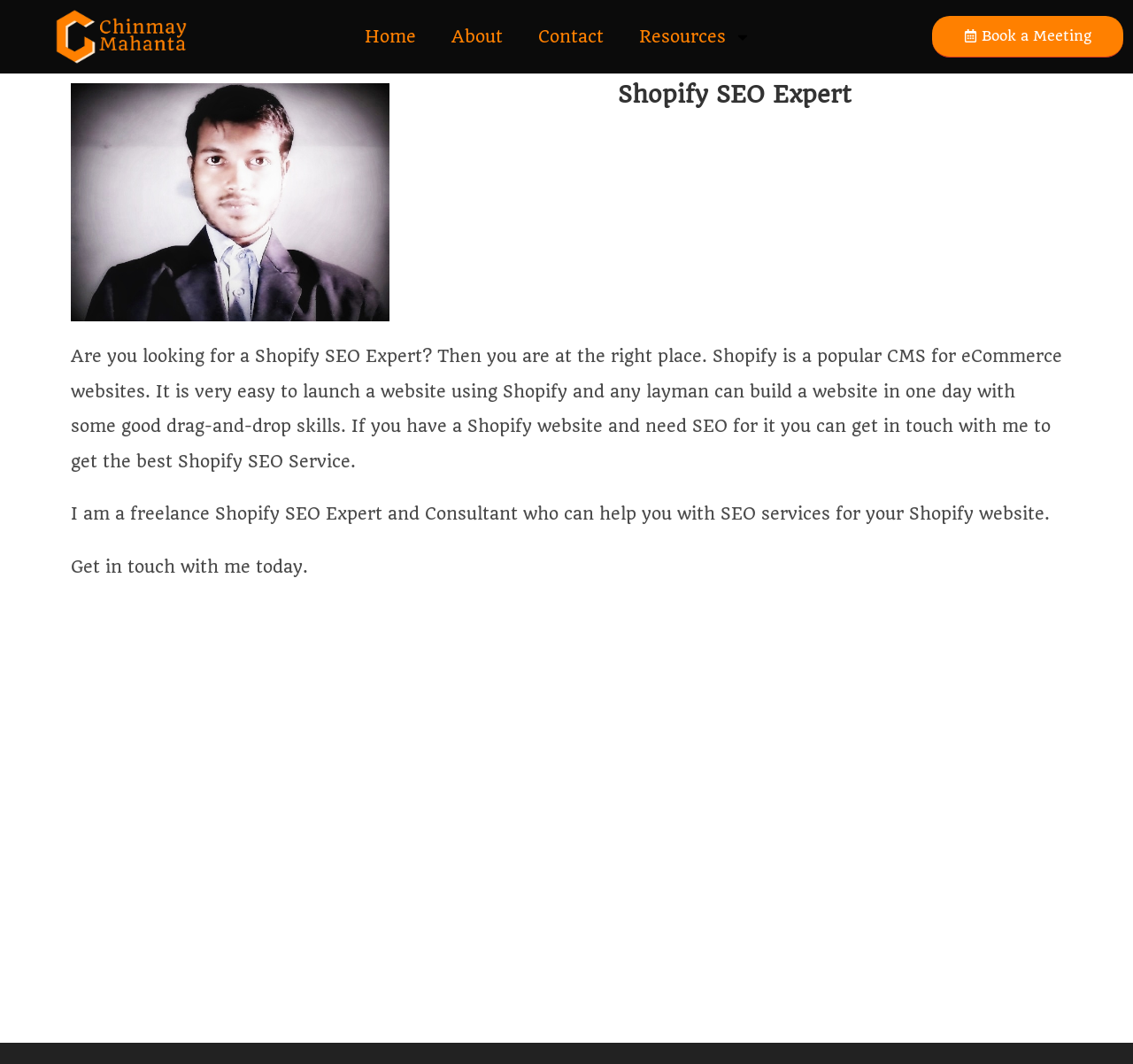What is the platform mentioned for eCommerce websites?
Based on the visual information, provide a detailed and comprehensive answer.

The text mentions that Shopify is a popular CMS for eCommerce websites, and it is easy to launch a website using Shopify.